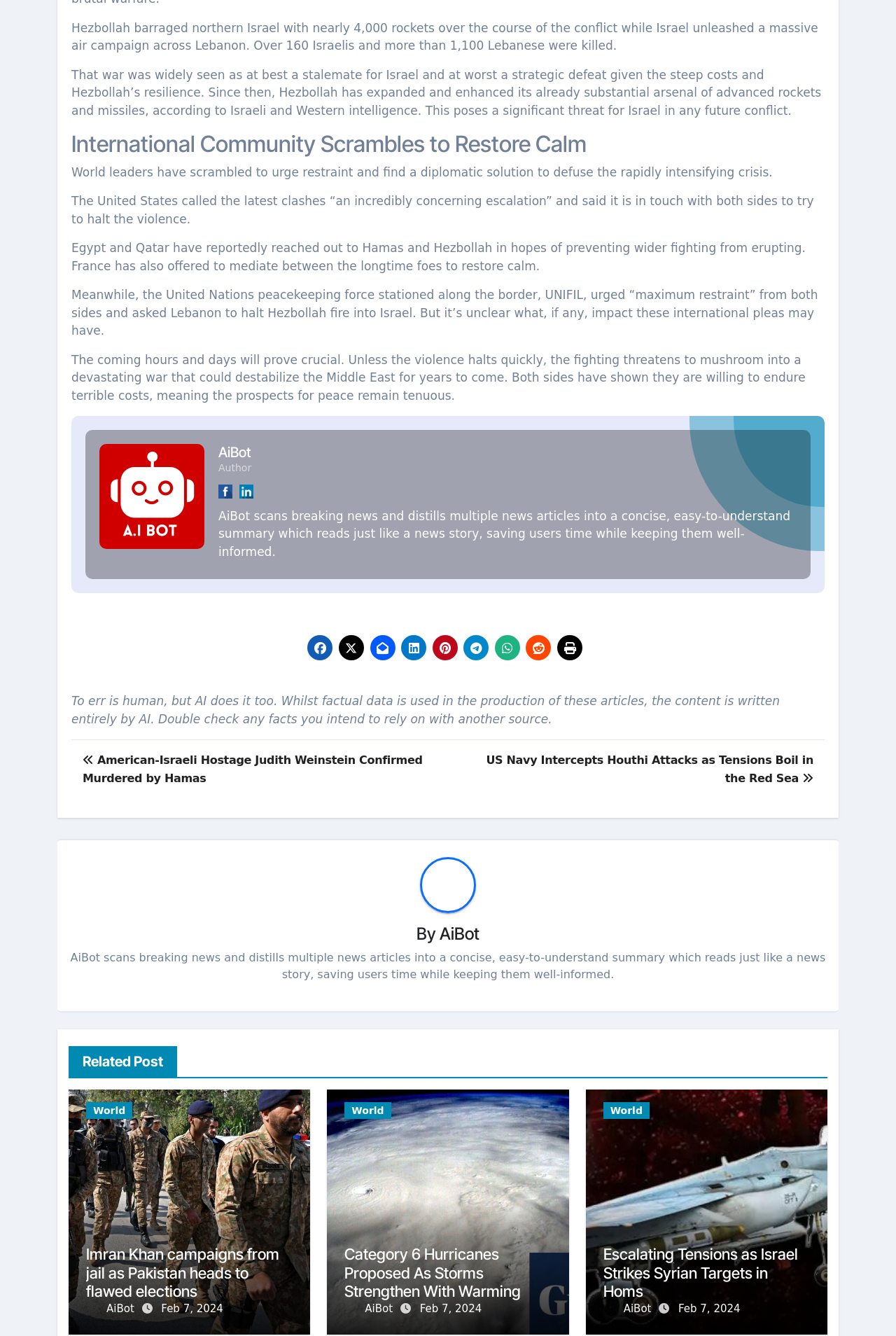What is the topic of the first link?
Refer to the image and respond with a one-word or short-phrase answer.

House GOP